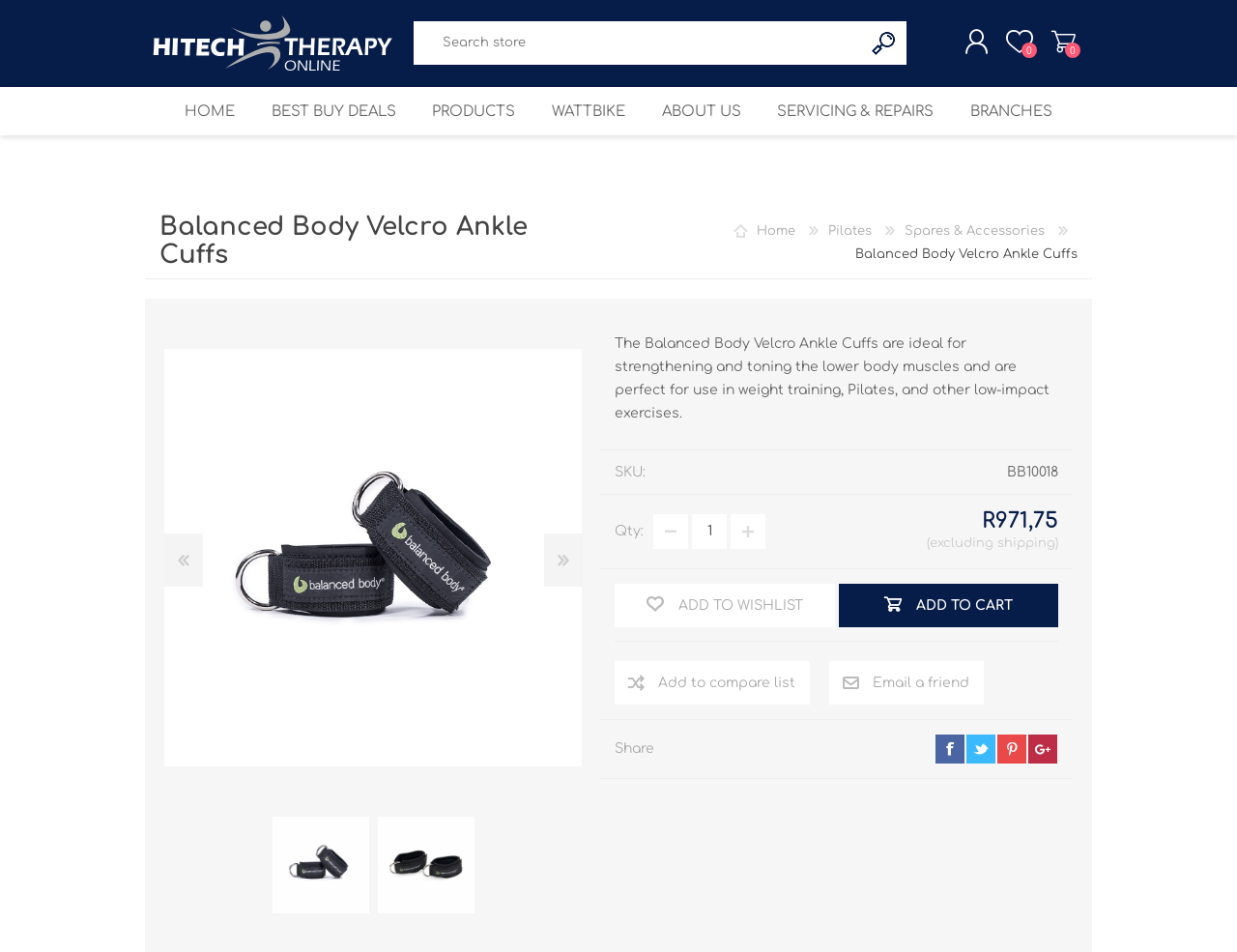Find the bounding box coordinates for the HTML element described as: "Wishlist 0". The coordinates should consist of four float values between 0 and 1, i.e., [left, top, right, bottom].

[0.793, 0.027, 0.828, 0.072]